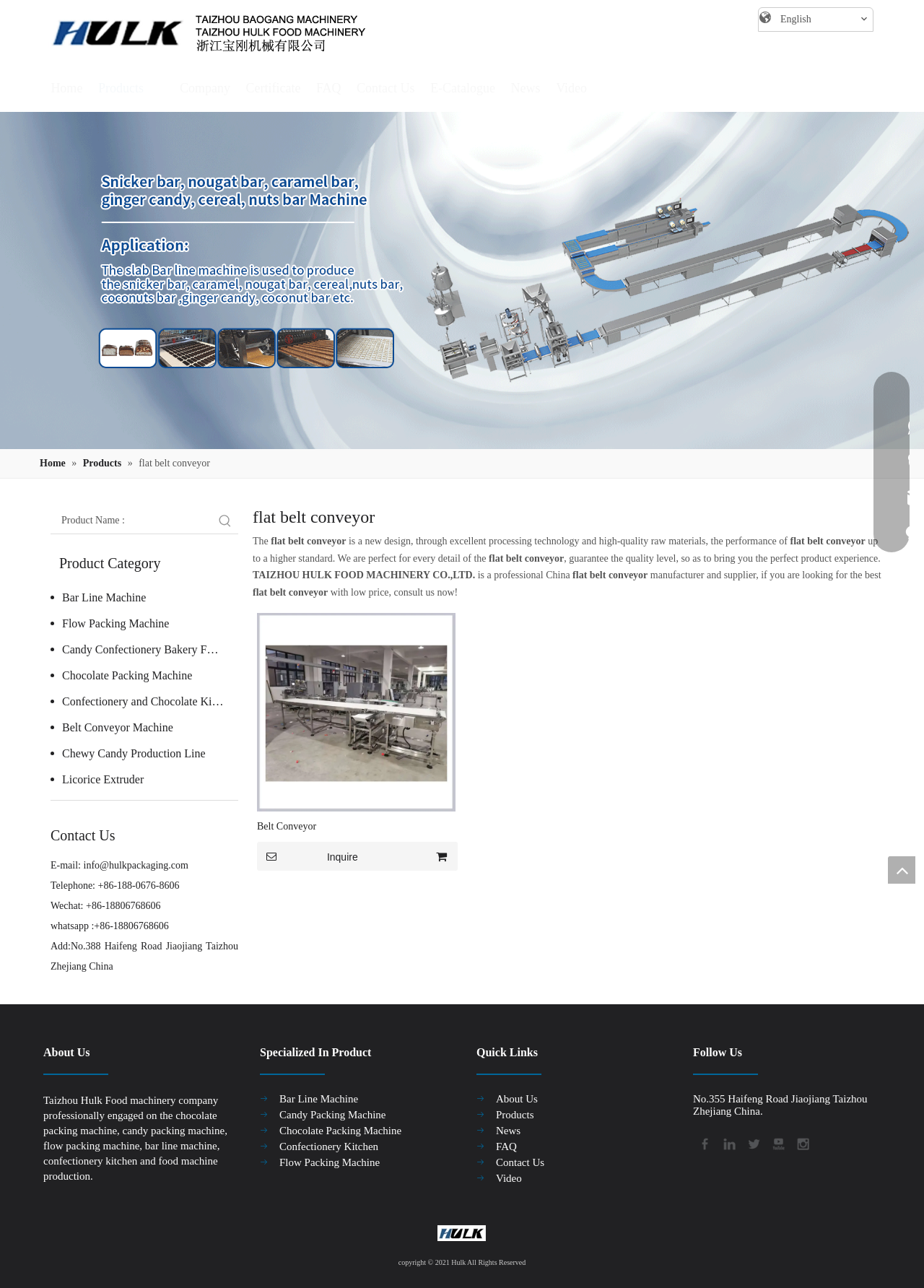Provide the bounding box coordinates of the section that needs to be clicked to accomplish the following instruction: "View product category."

[0.055, 0.42, 0.258, 0.454]